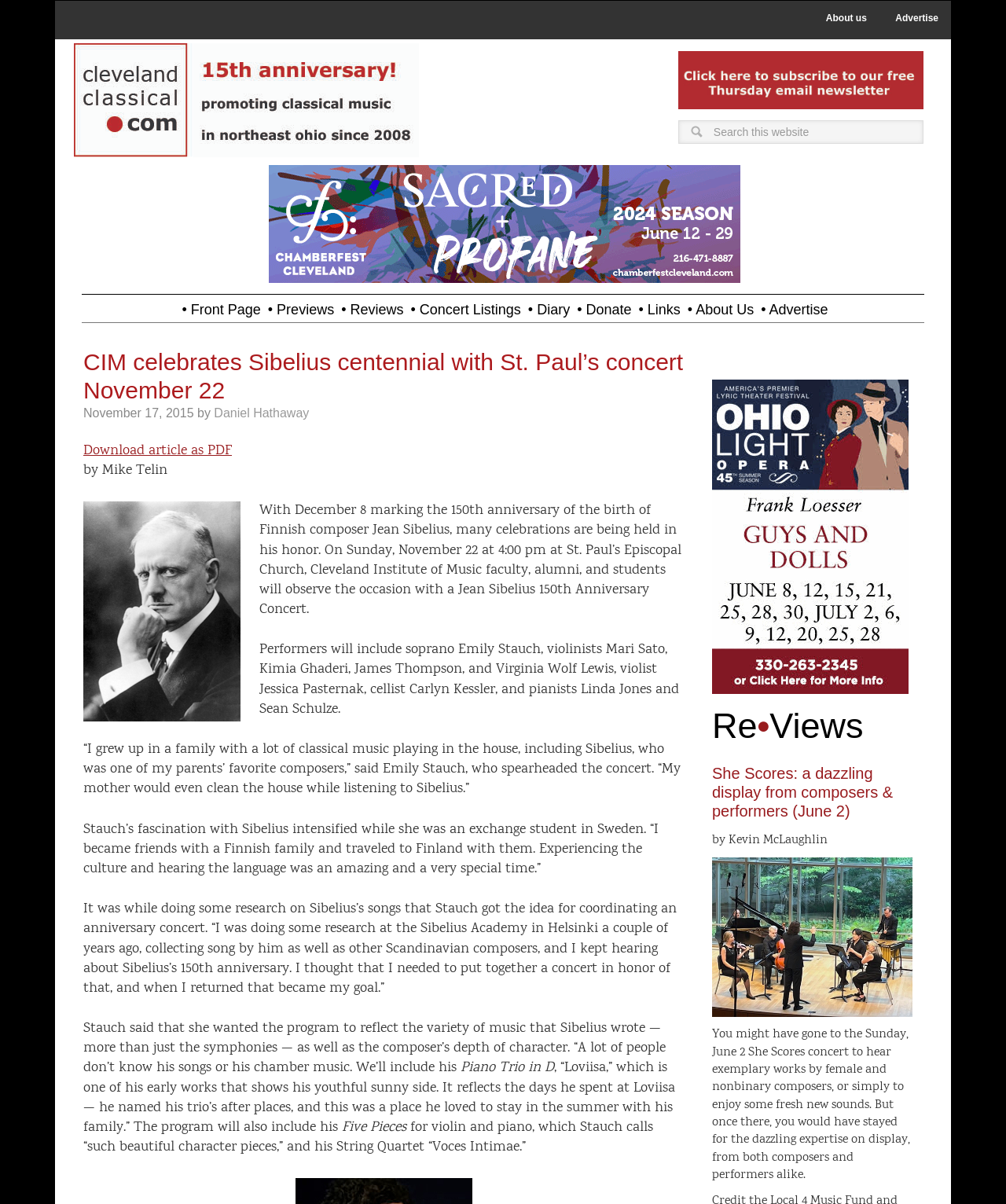Who is the soprano performing at the concert?
Answer the question in a detailed and comprehensive manner.

The article mentions that Emily Stauch, a soprano, will be performing at the concert, and she is also the one who spearheaded the concert.